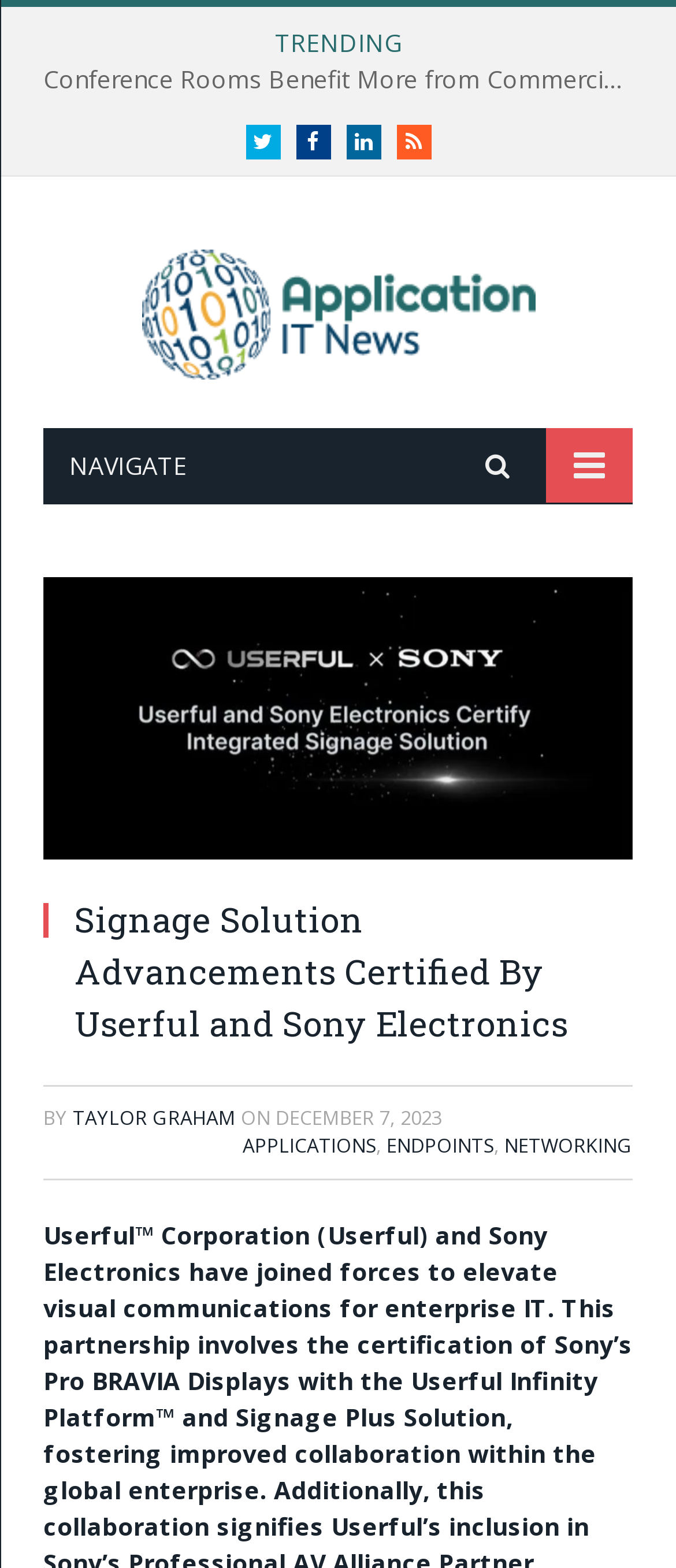Can you identify and provide the main heading of the webpage?

Signage Solution Advancements Certified By Userful and Sony Electronics